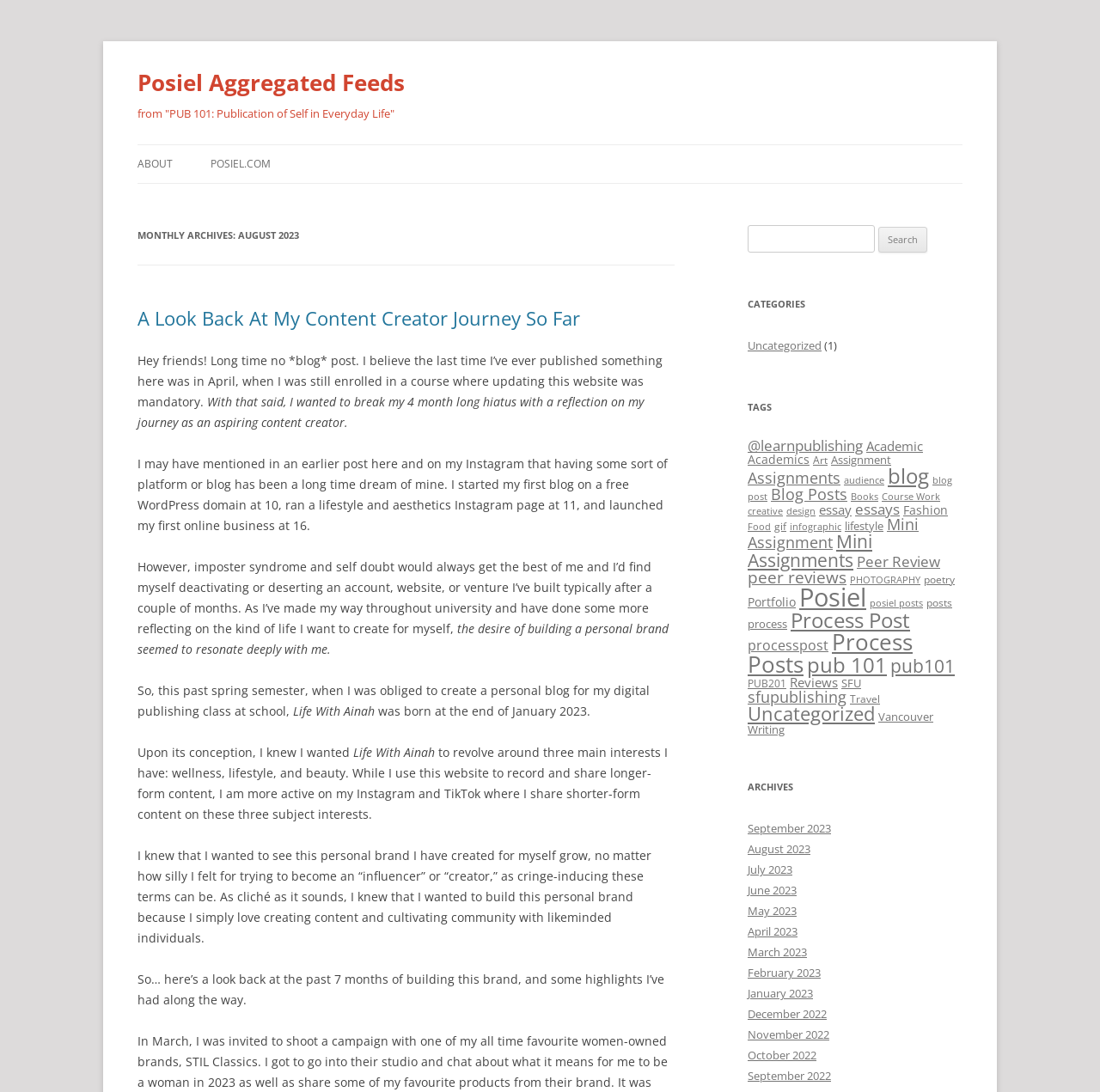Explain the contents of the webpage comprehensively.

The webpage is a personal blog titled "Posiel Aggregated Feeds" with a focus on the author's content creator journey. At the top, there is a heading with the title "Posiel Aggregated Feeds" and a link to skip to the content. Below this, there are links to "ABOUT" and "POSIEL.COM".

The main content of the page is a blog post titled "A Look Back At My Content Creator Journey So Far". The post is divided into several paragraphs, with the author reflecting on their journey as a content creator, including their experiences with imposter syndrome and self-doubt. The author also mentions their desire to build a personal brand and create content around wellness, lifestyle, and beauty.

To the right of the main content, there is a search bar with a label "Search for:" and a button to submit the search query. Below this, there are headings for "CATEGORIES", "TAGS", and "ARCHIVES". Under "CATEGORIES", there is a single link to "Uncategorized". Under "TAGS", there are numerous links to various tags, including "@learnpublishing", "Academic", "Art", and many others. Under "ARCHIVES", there are links to "September 2023" and "August 2023".

Overall, the webpage has a clean and organized layout, with a focus on the author's personal blog post and easy access to search and navigate through categories, tags, and archives.